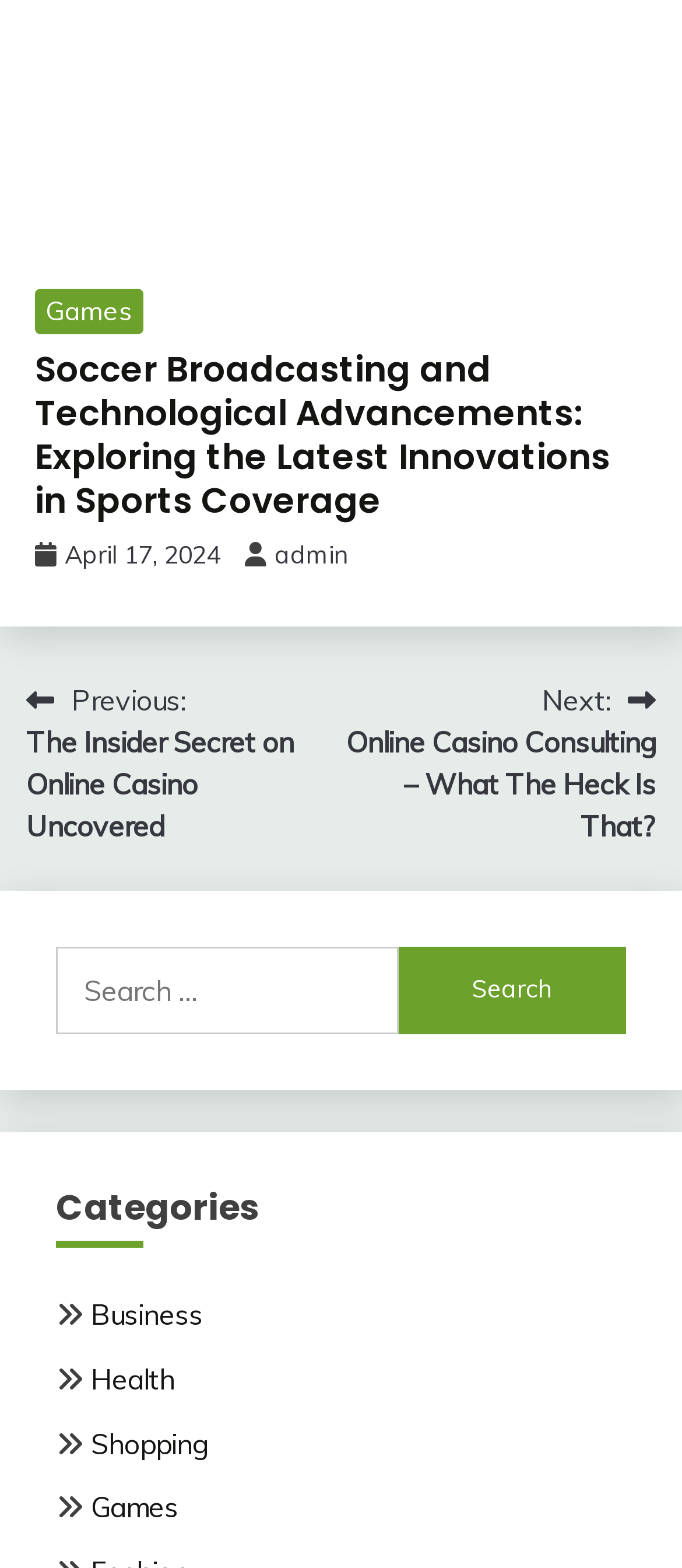Locate the coordinates of the bounding box for the clickable region that fulfills this instruction: "View business category".

[0.133, 0.827, 0.297, 0.849]